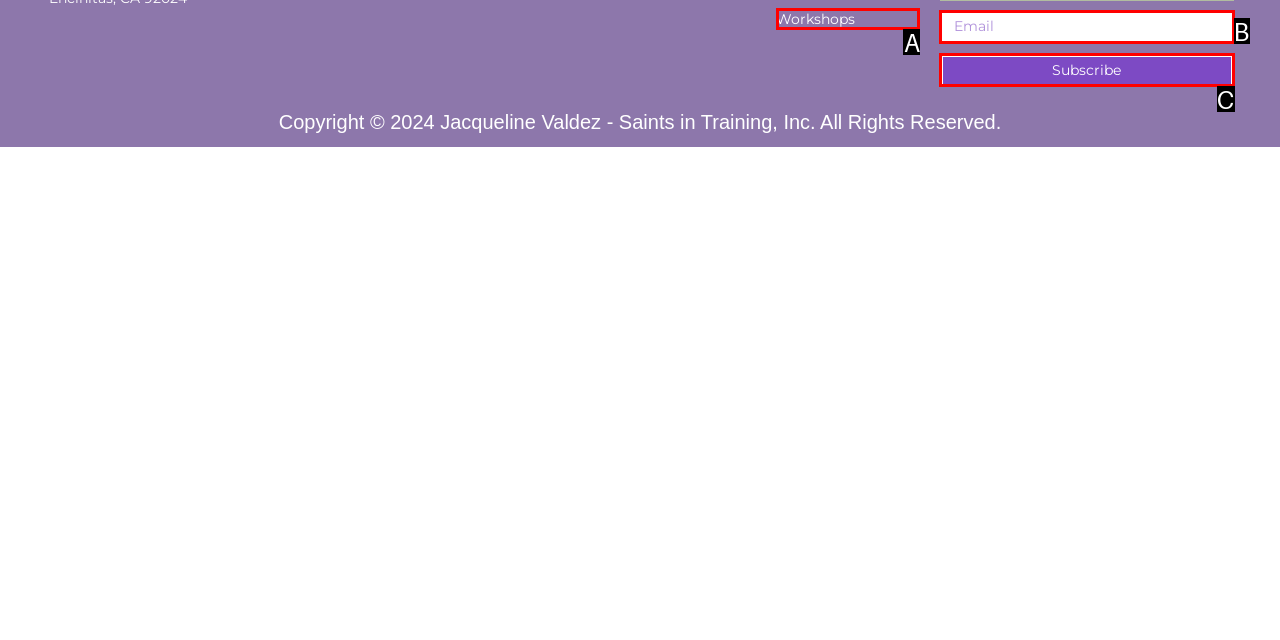Point out the option that aligns with the description: Best Sellers
Provide the letter of the corresponding choice directly.

None